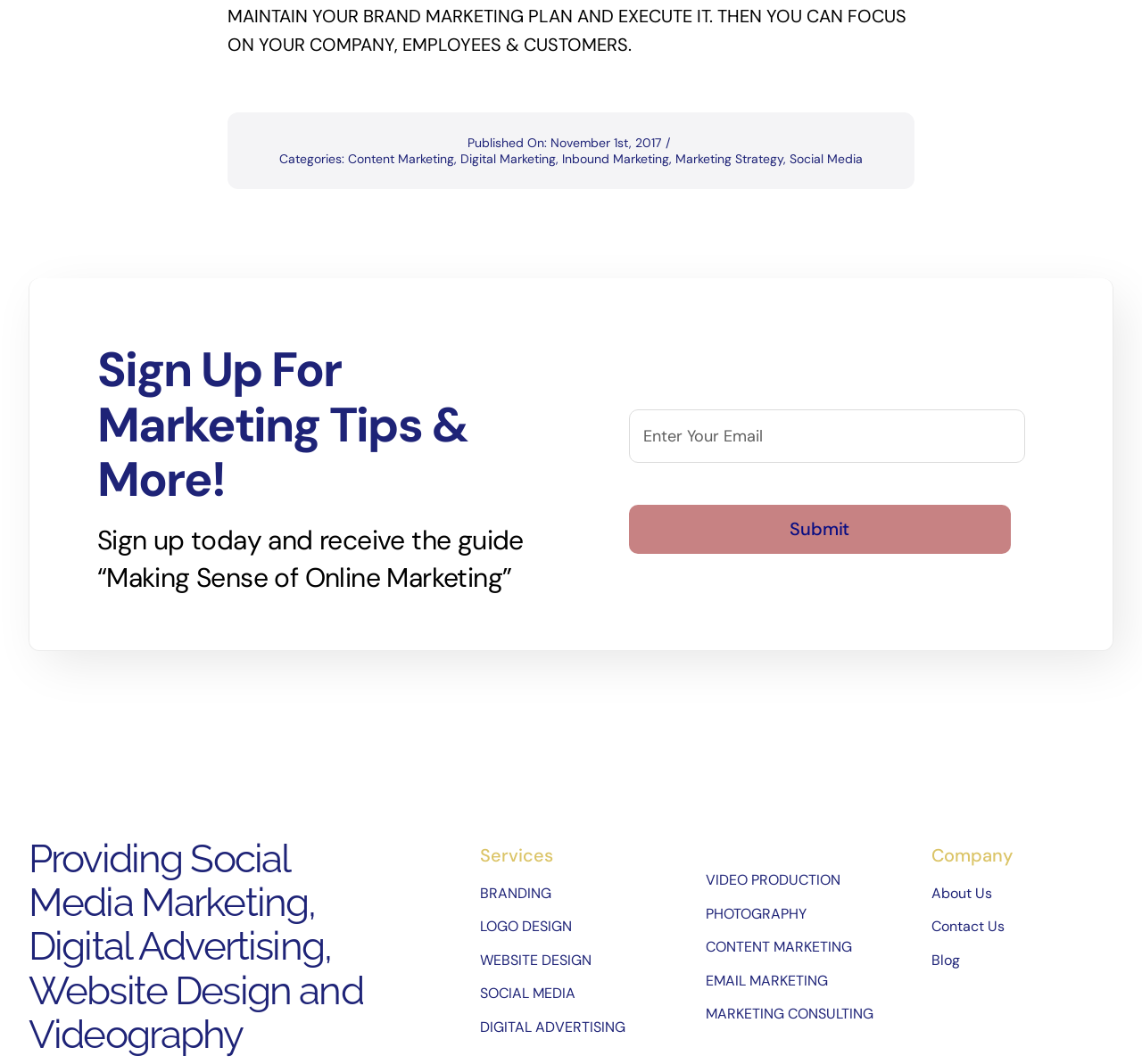Please provide a detailed answer to the question below by examining the image:
What is the name of the guide received after signing up?

According to the webpage, when you sign up, you will receive a guide called 'Making Sense of Online Marketing'.